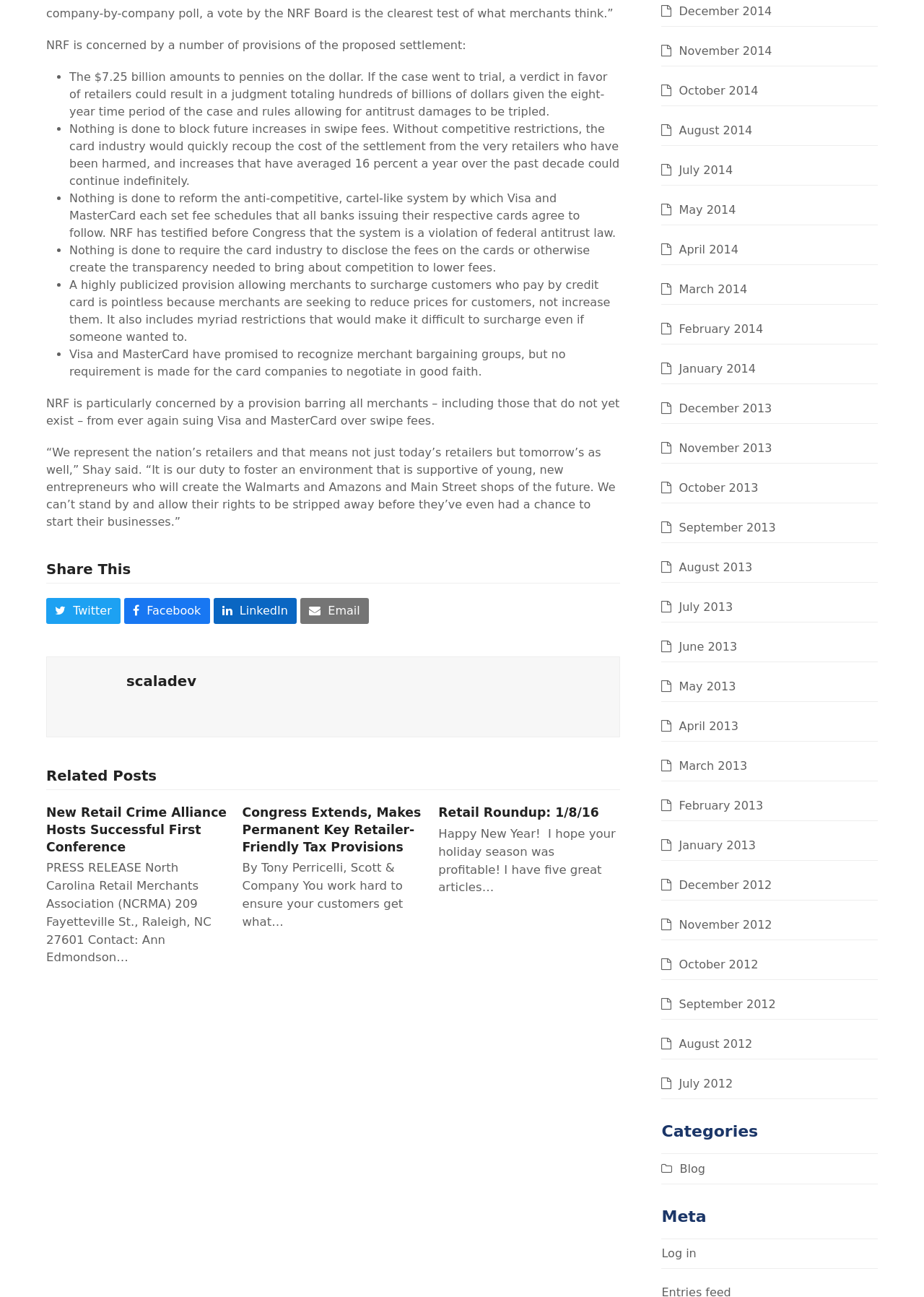Provide the bounding box for the UI element matching this description: "title="Visit Author Page"".

[0.066, 0.532, 0.121, 0.542]